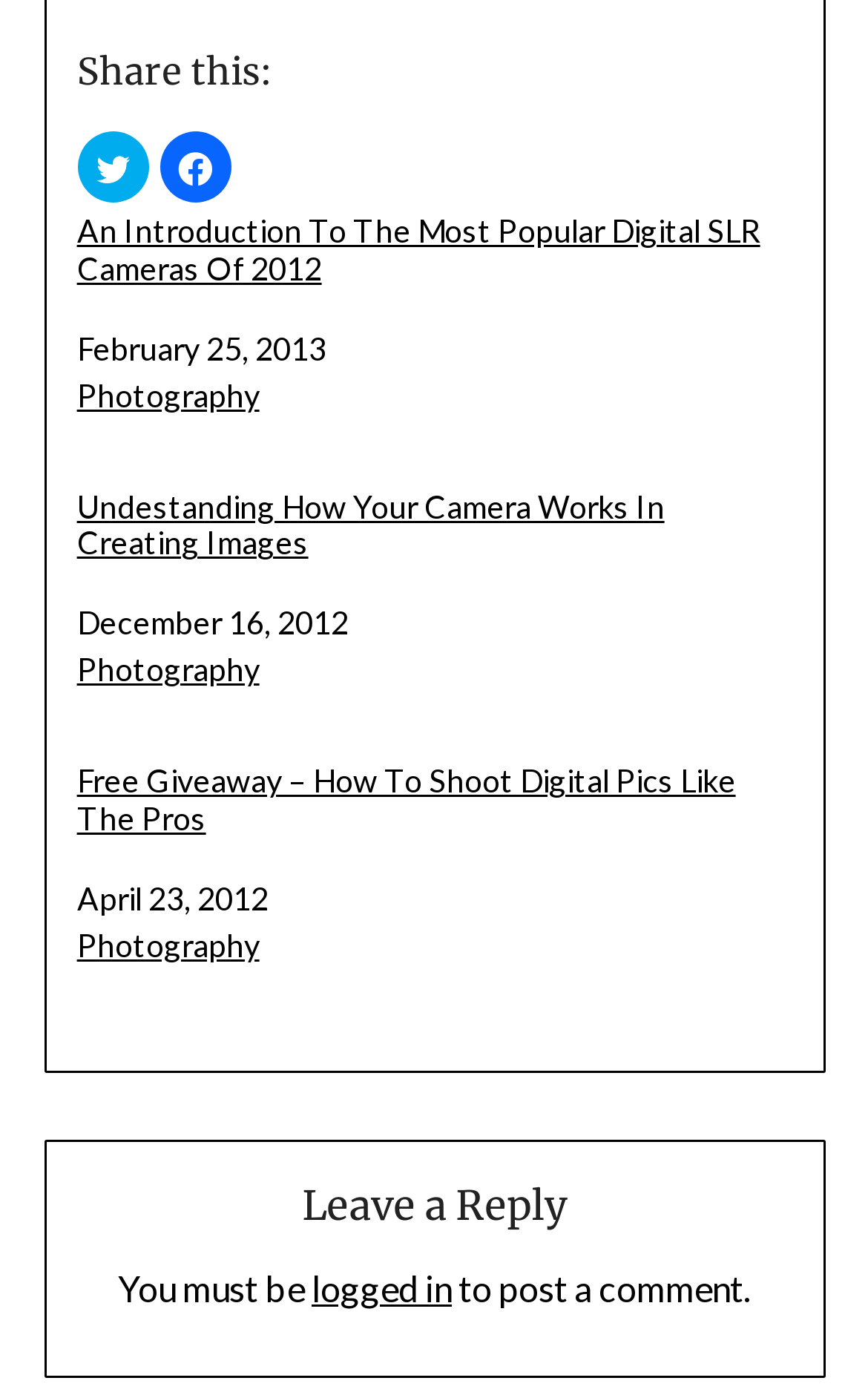Please give the bounding box coordinates of the area that should be clicked to fulfill the following instruction: "Share on Twitter". The coordinates should be in the format of four float numbers from 0 to 1, i.e., [left, top, right, bottom].

[0.089, 0.094, 0.171, 0.145]